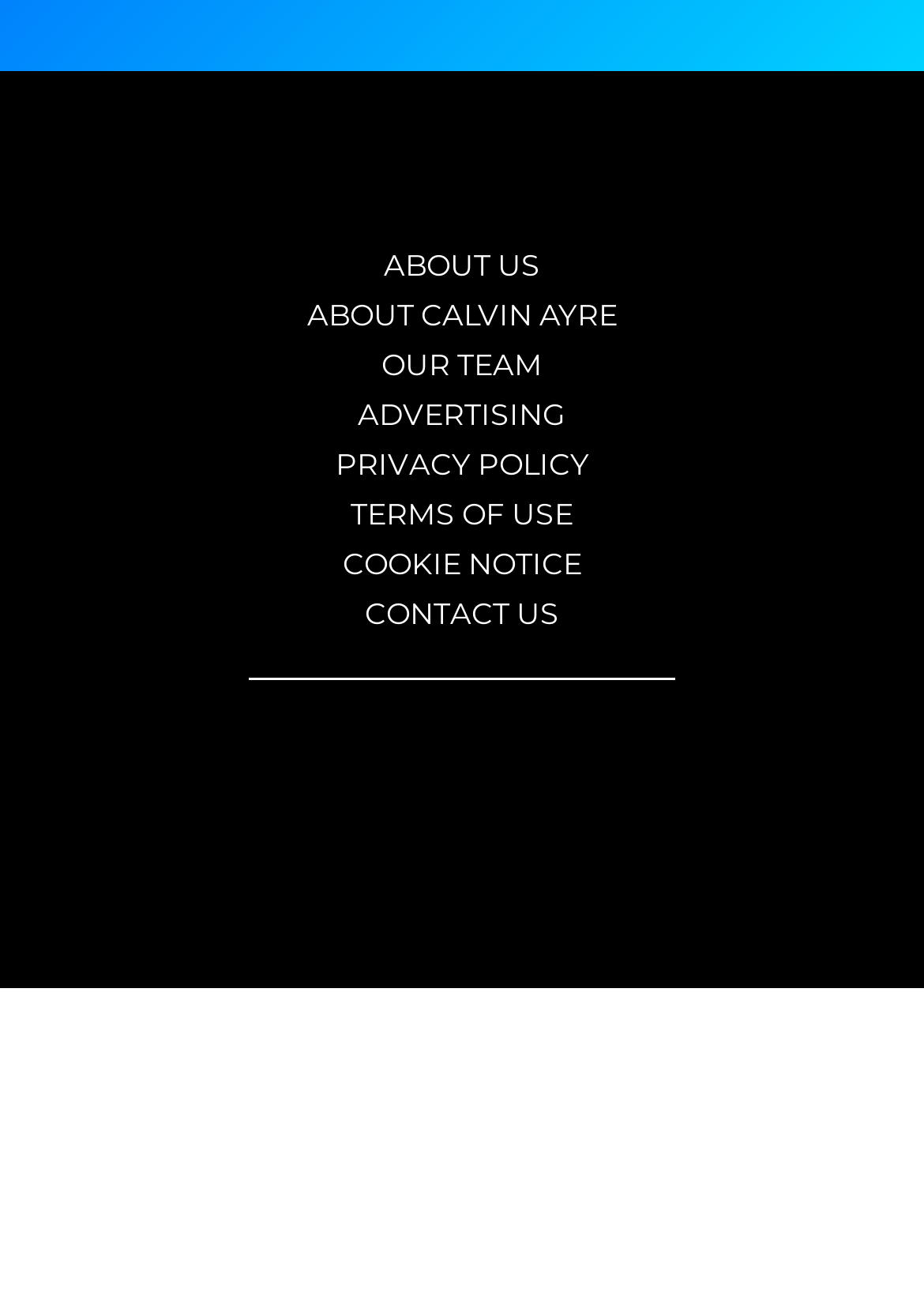Pinpoint the bounding box coordinates of the element you need to click to execute the following instruction: "Click ABOUT US". The bounding box should be represented by four float numbers between 0 and 1, in the format [left, top, right, bottom].

[0.431, 0.191, 0.569, 0.216]